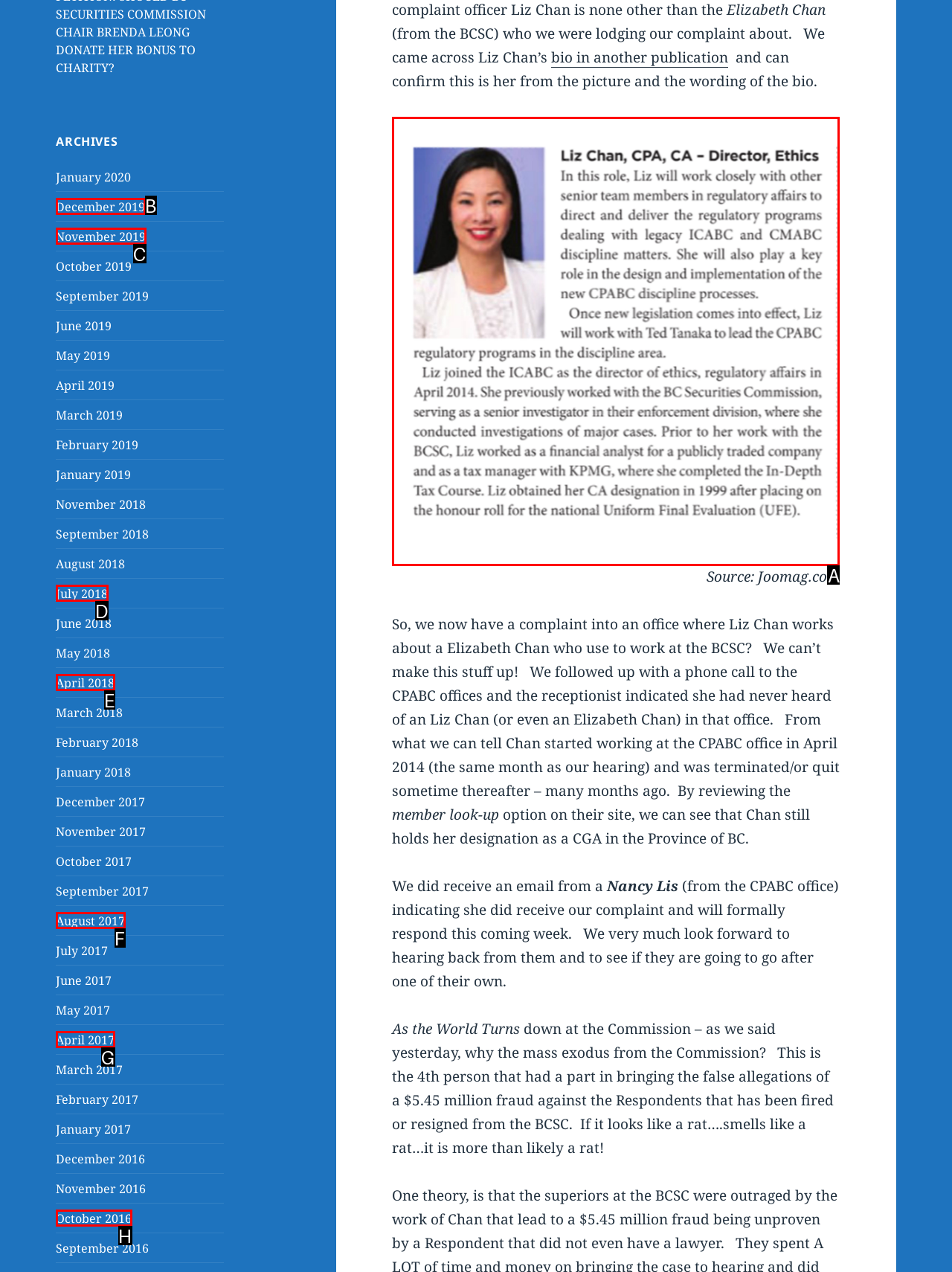Identify the correct option to click in order to complete this task: View image bcsc-liz-chan
Answer with the letter of the chosen option directly.

A